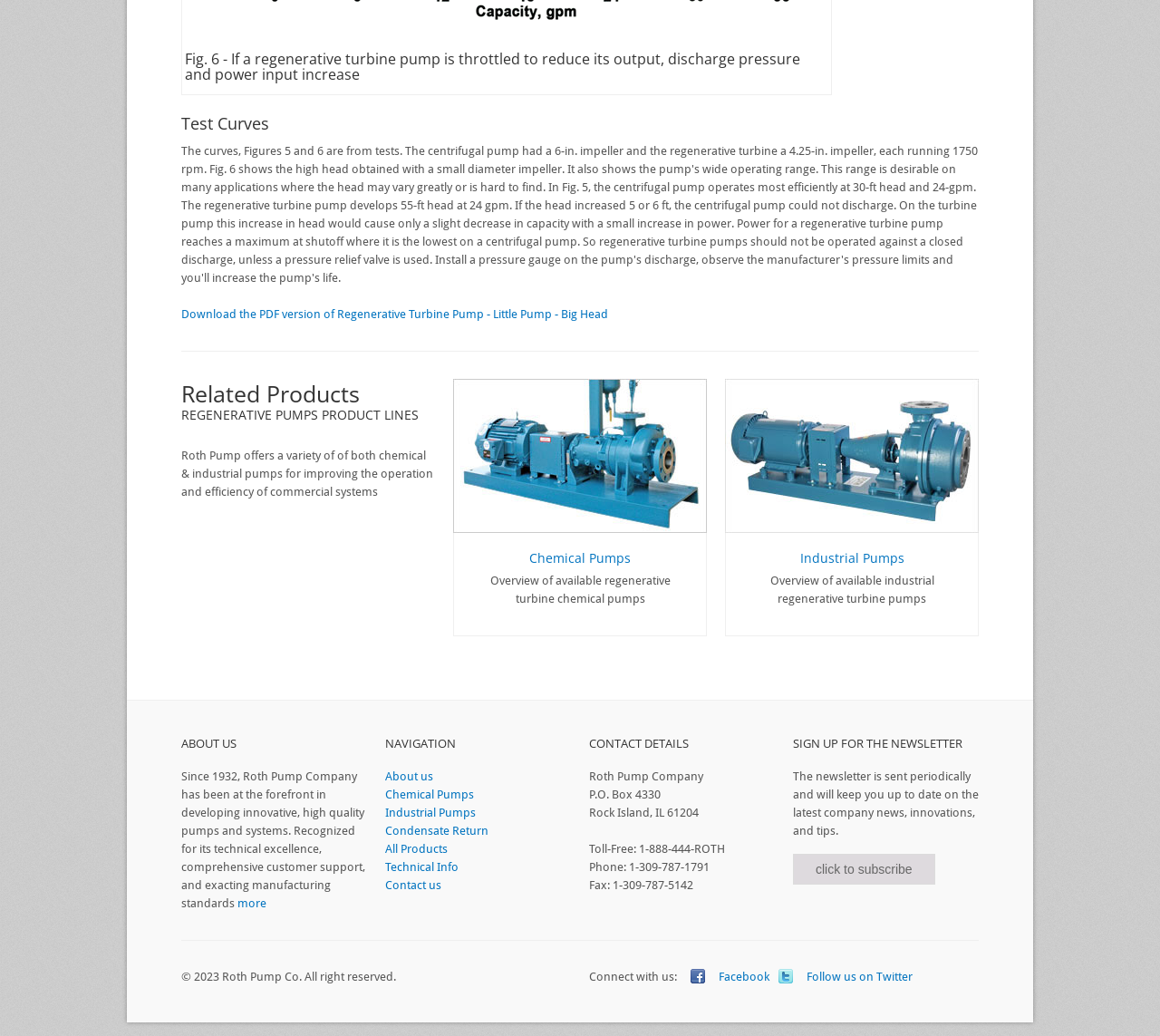Provide the bounding box coordinates for the area that should be clicked to complete the instruction: "Download the PDF version of Regenerative Turbine Pump".

[0.156, 0.297, 0.524, 0.31]